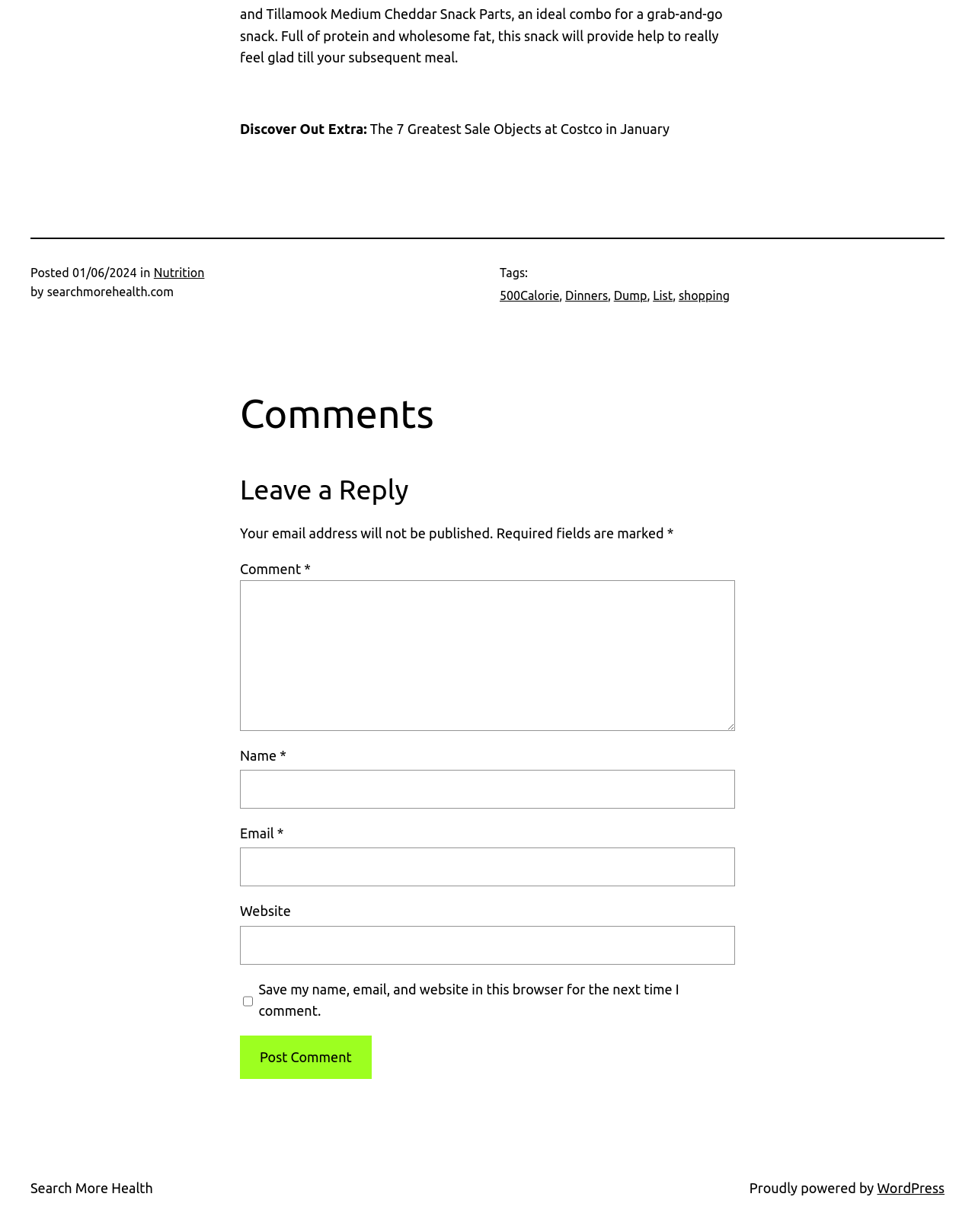Identify the bounding box coordinates of the section that should be clicked to achieve the task described: "Click the 'Post Comment' button".

[0.246, 0.841, 0.381, 0.876]